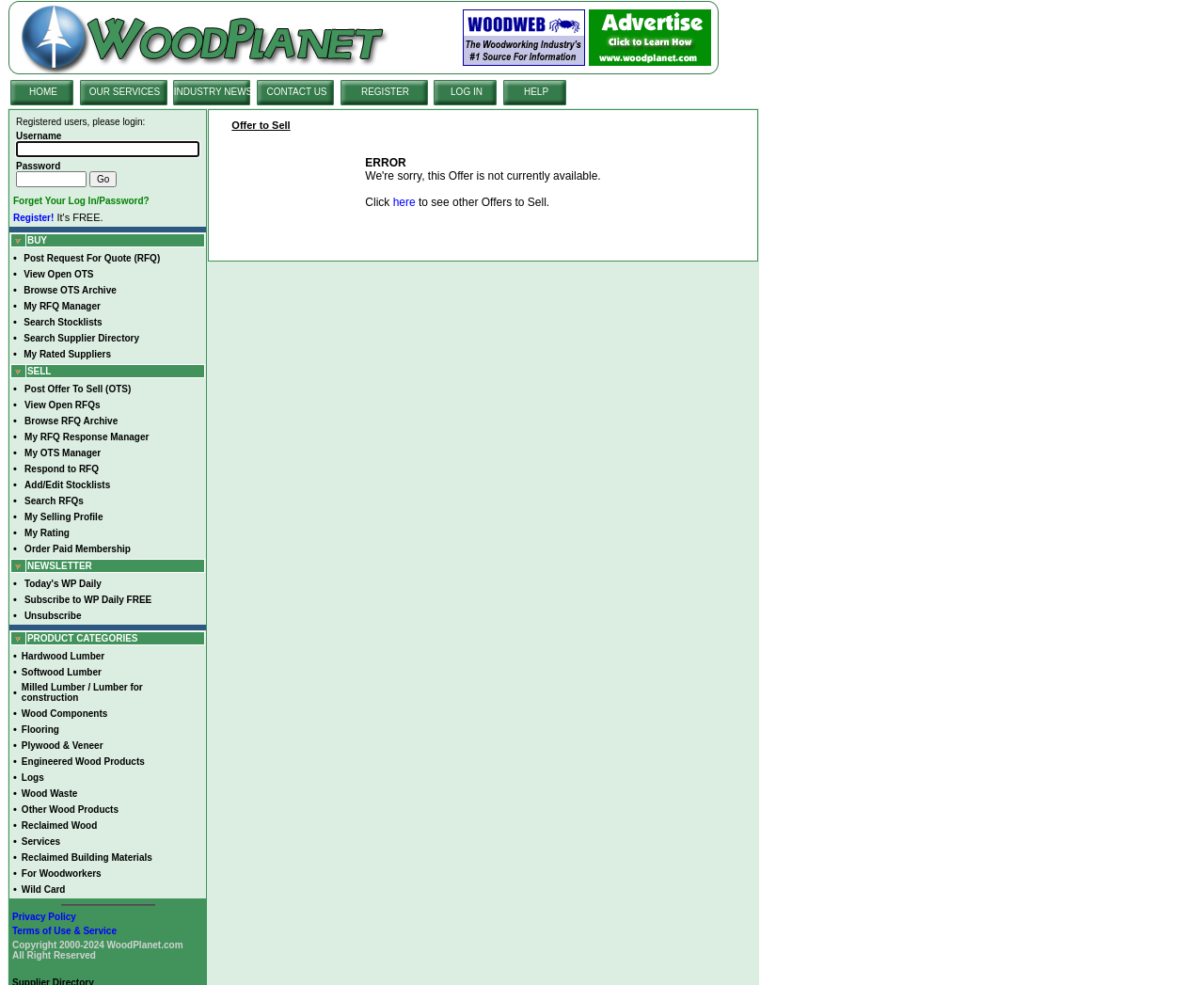What is the purpose of the 'Go' button?
Using the visual information, answer the question in a single word or phrase.

Login